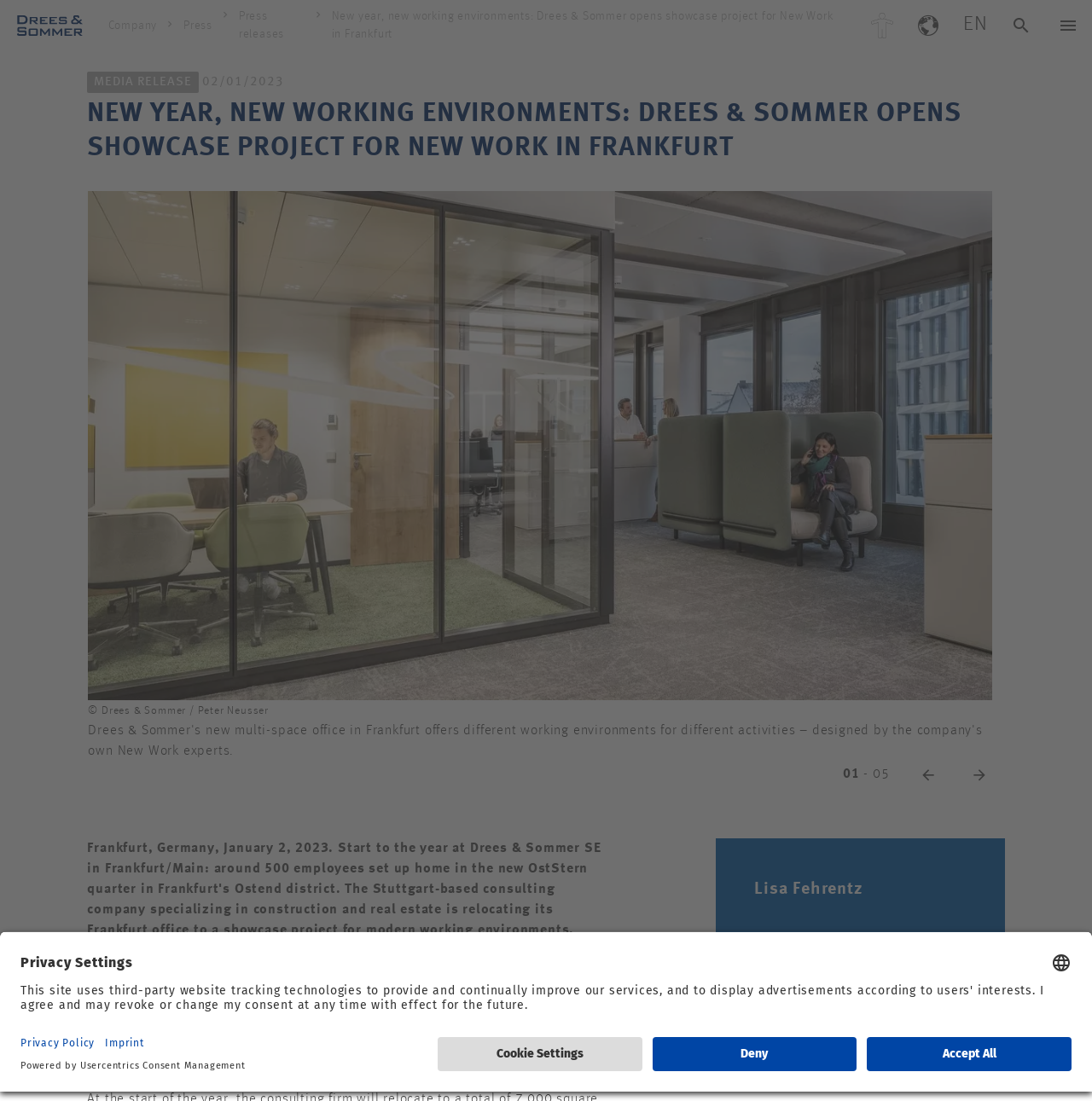Please identify the coordinates of the bounding box for the clickable region that will accomplish this instruction: "Click the 'Open Privacy settings' button".

[0.0, 0.911, 0.05, 0.96]